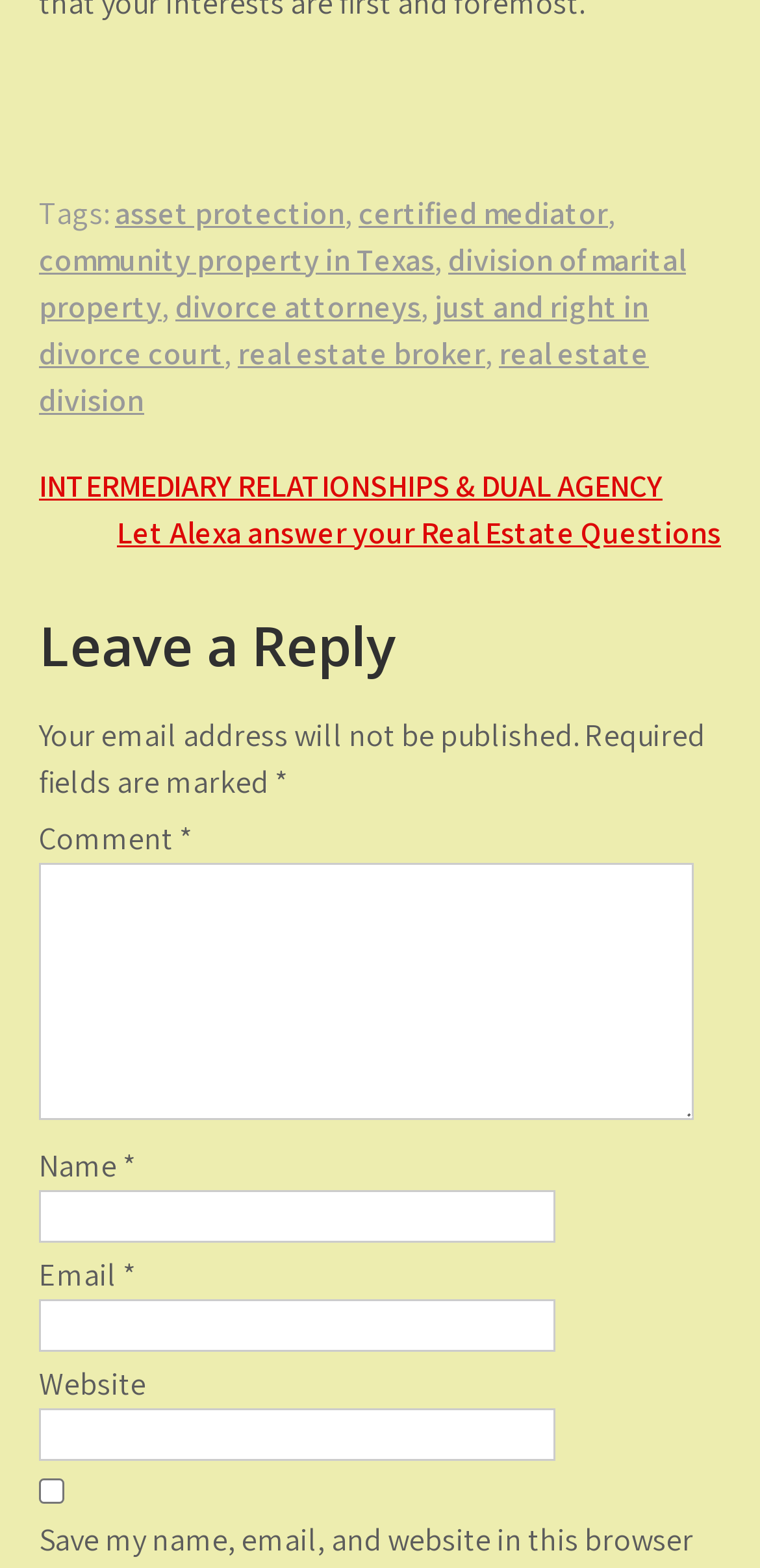What is the purpose of the checkbox at the bottom of the reply form?
Analyze the image and provide a thorough answer to the question.

The checkbox at the bottom of the reply form allows users to save their name, email, and website in the browser for the next time they comment, making it easier for them to leave a reply in the future.